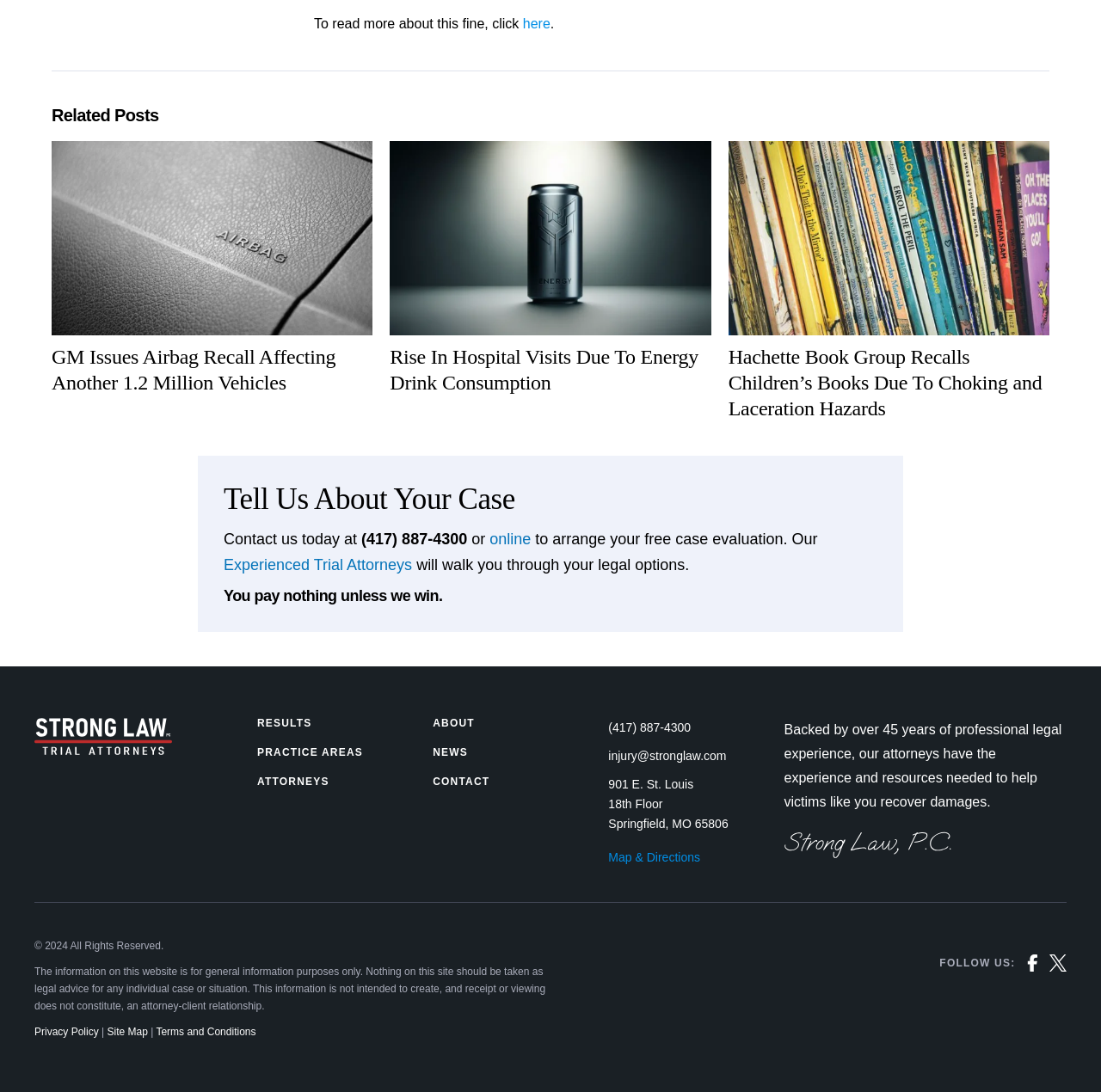What is the address of the law firm?
Refer to the image and provide a concise answer in one word or phrase.

901 E. St. Louis, 18th Floor, Springfield, MO 65806